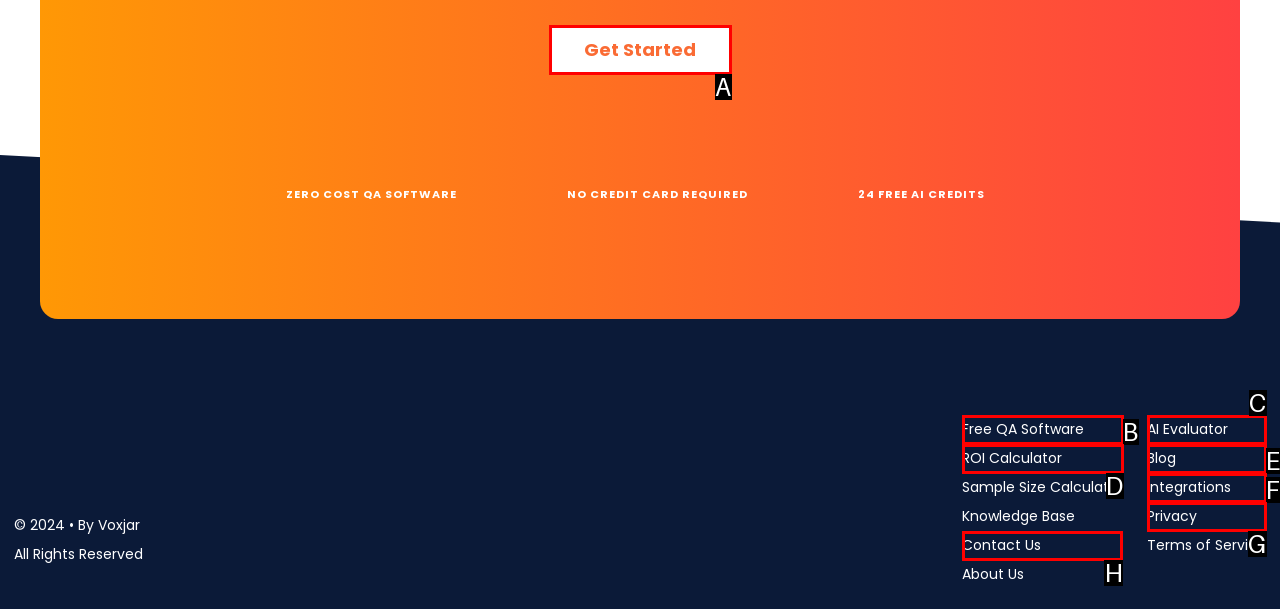To complete the task: Contact Us, select the appropriate UI element to click. Respond with the letter of the correct option from the given choices.

H